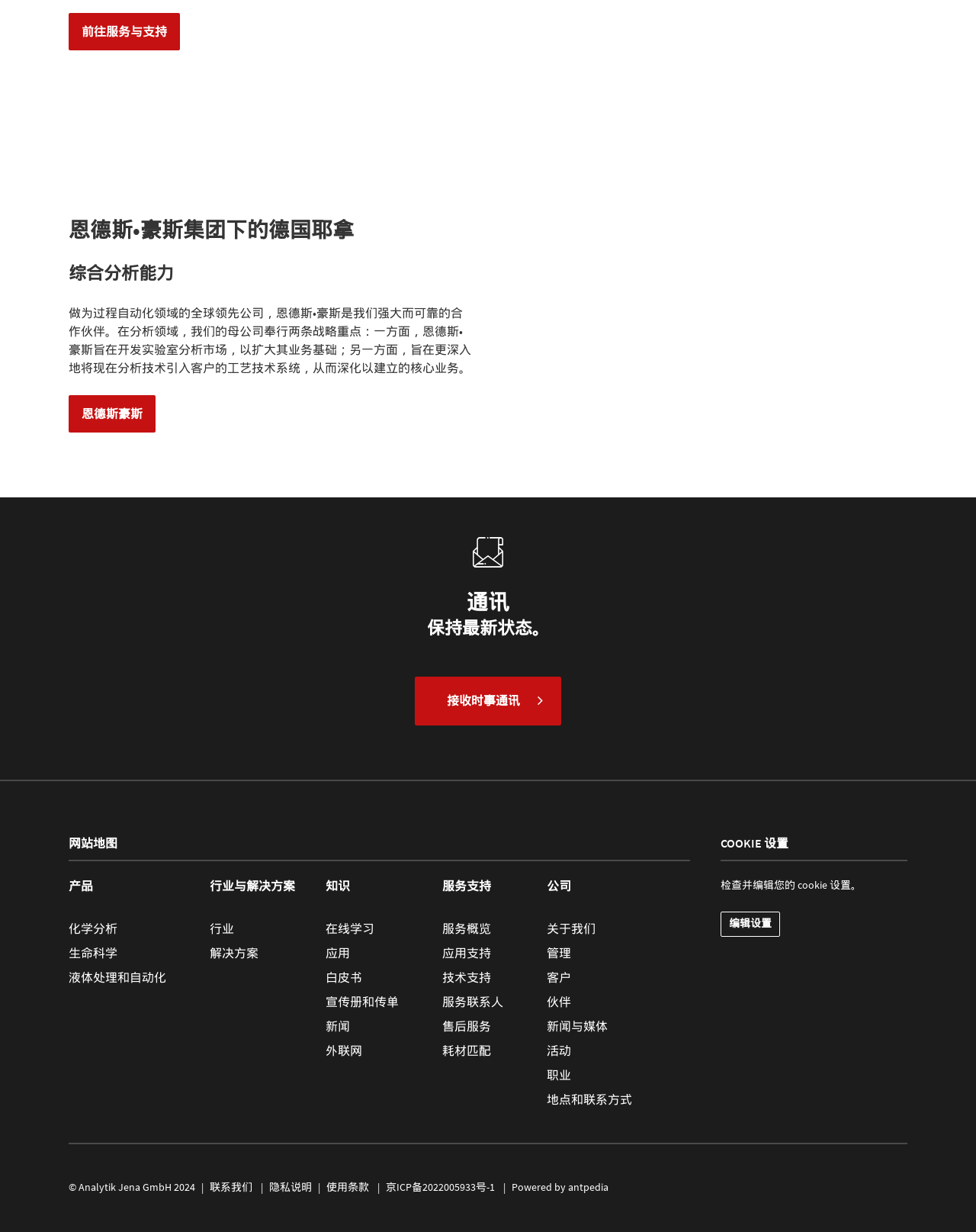What is the purpose of the '恩德斯豪斯' link?
Based on the image, answer the question with as much detail as possible.

The '恩德斯豪斯' link is mentioned in the context of the company being a strong and reliable partner in the process automation field, suggesting that clicking on this link will provide more information about Endress+Hauser.